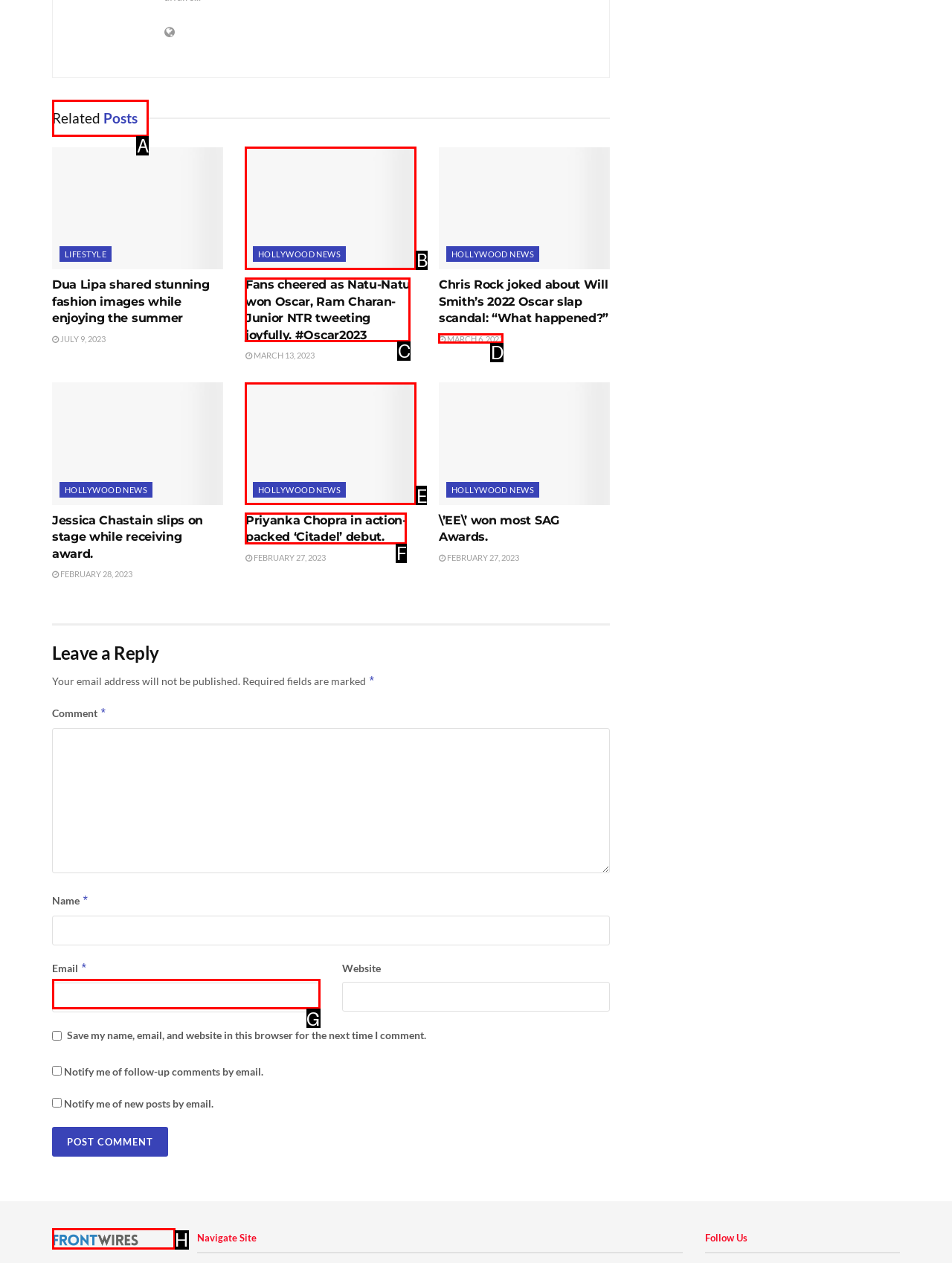Figure out which option to click to perform the following task: Click on the 'Related Posts' heading
Provide the letter of the correct option in your response.

A